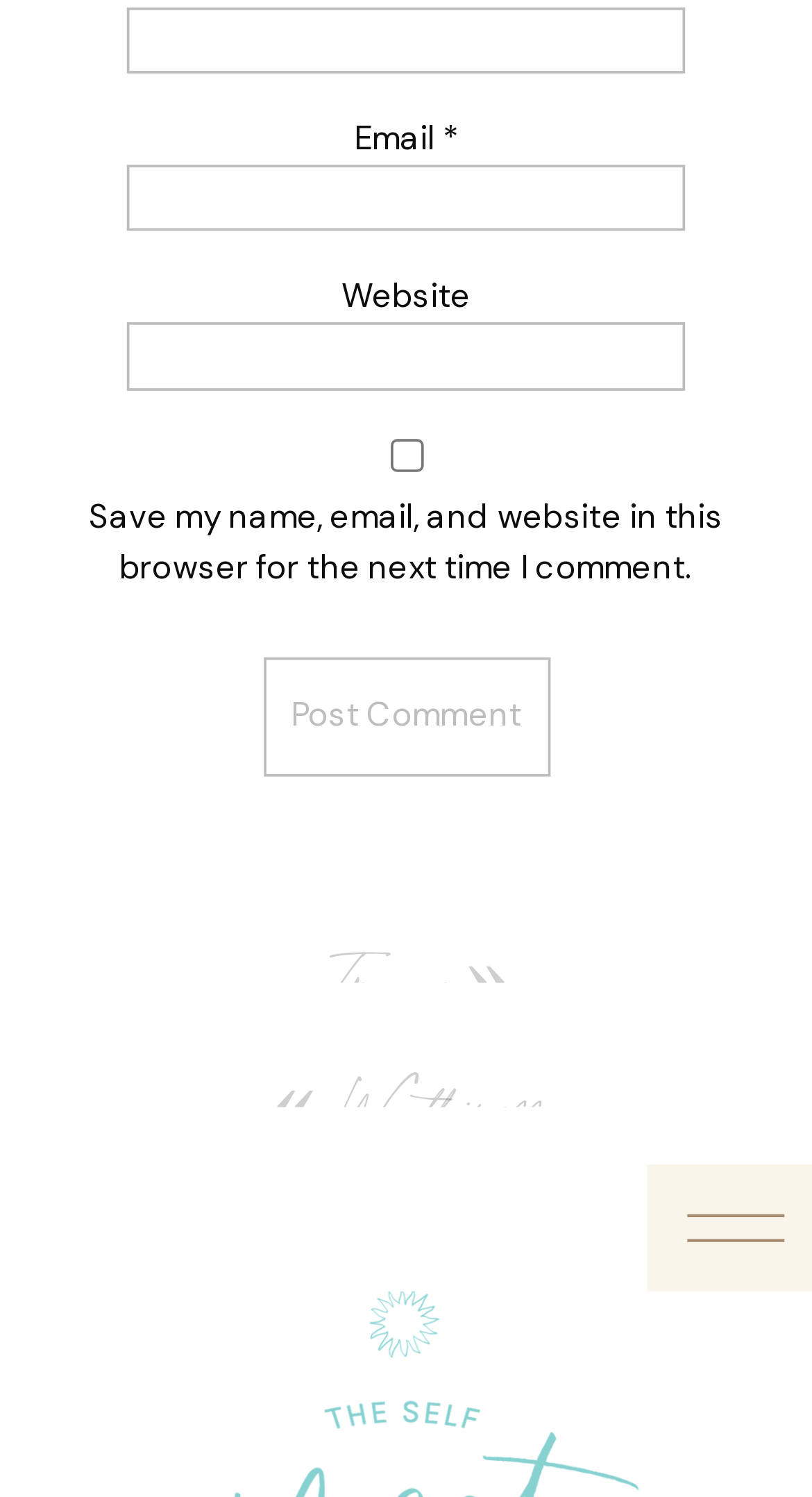Identify the bounding box of the HTML element described here: "parent_node: Email * aria-describedby="email-notes" name="email"". Provide the coordinates as four float numbers between 0 and 1: [left, top, right, bottom].

[0.156, 0.11, 0.844, 0.155]